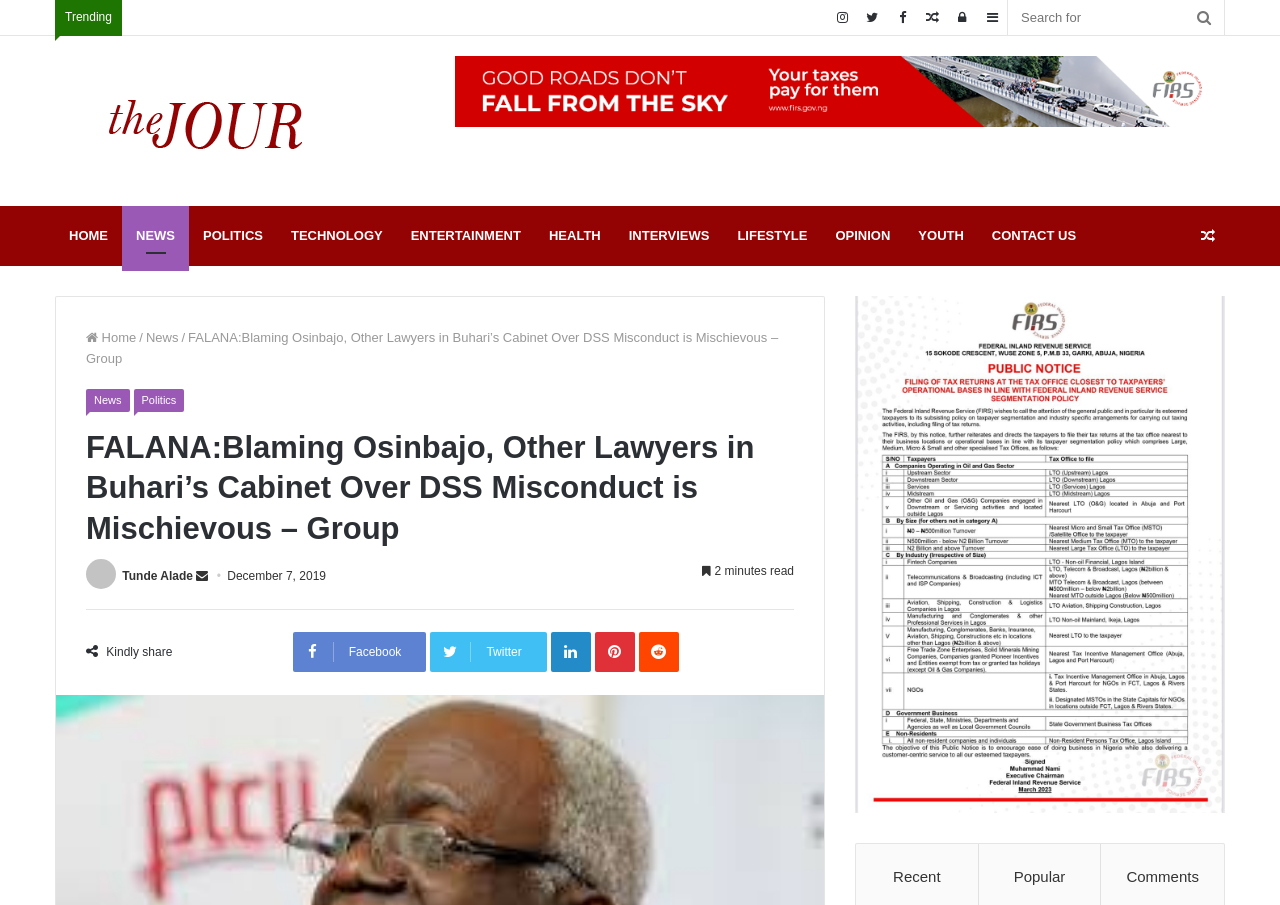Given the element description How do I.., specify the bounding box coordinates of the corresponding UI element in the format (top-left x, top-left y, bottom-right x, bottom-right y). All values must be between 0 and 1.

None